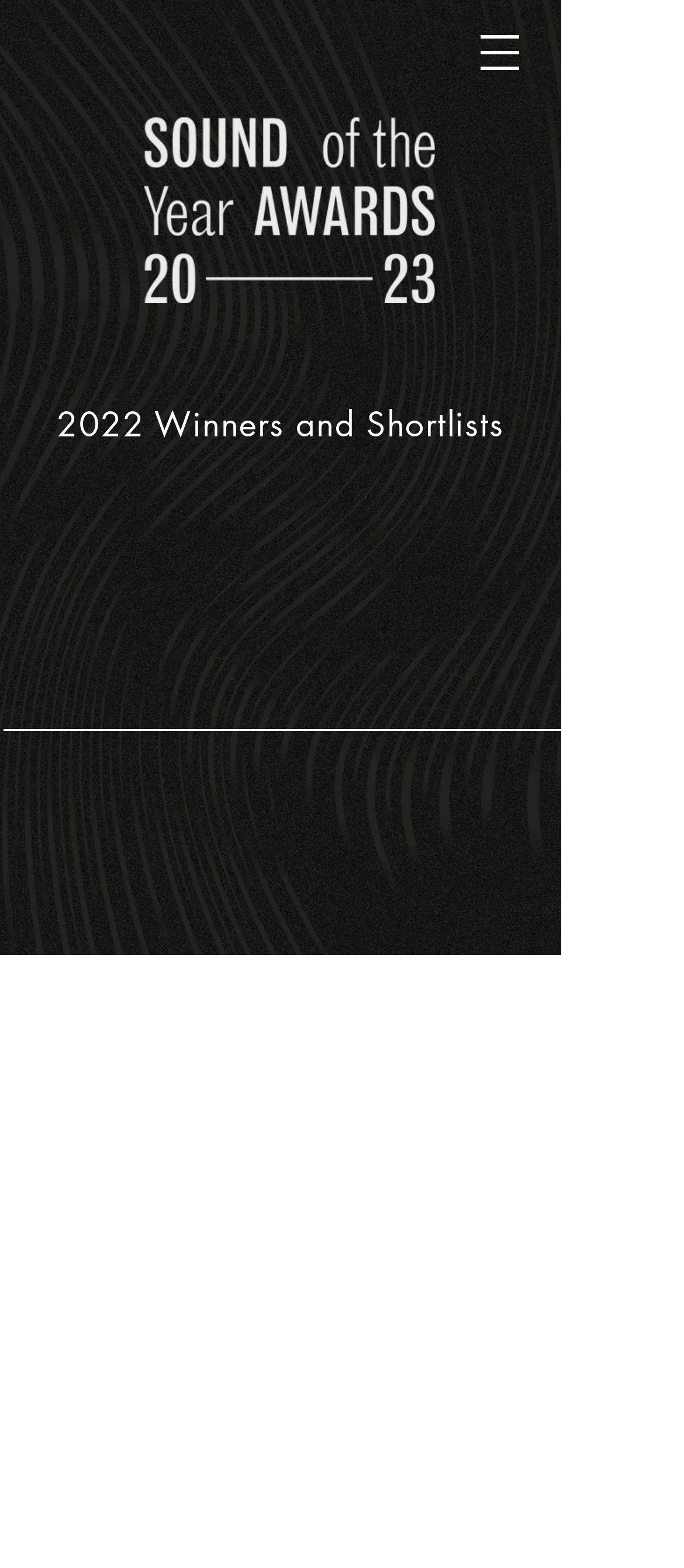Carefully observe the image and respond to the question with a detailed answer:
What is the purpose of the 'Previous' and 'Next' buttons?

I found the 'Previous' and 'Next' buttons inside the slideshow region, which suggests that they are used to navigate through the slides in the slideshow.